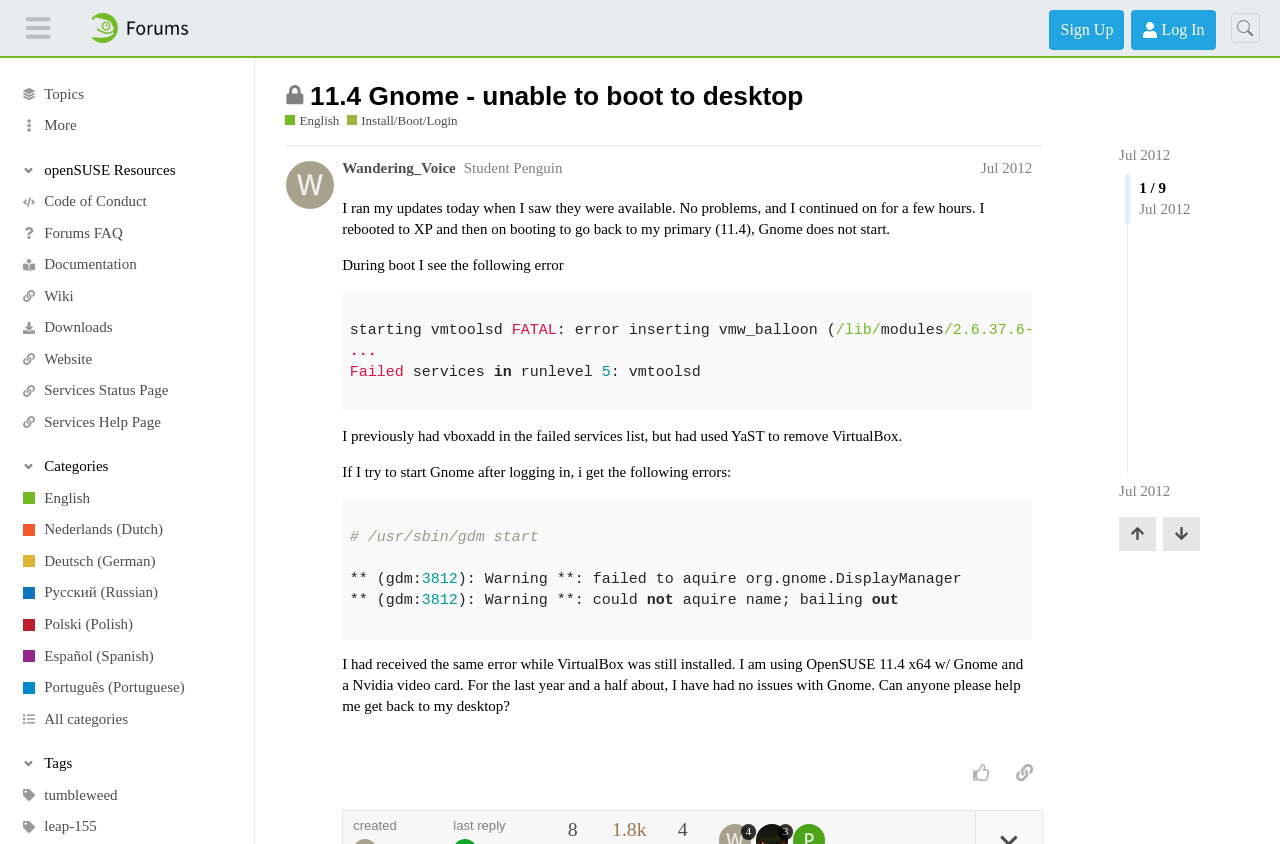Extract the main title from the webpage.

11.4 Gnome - unable to boot to desktop